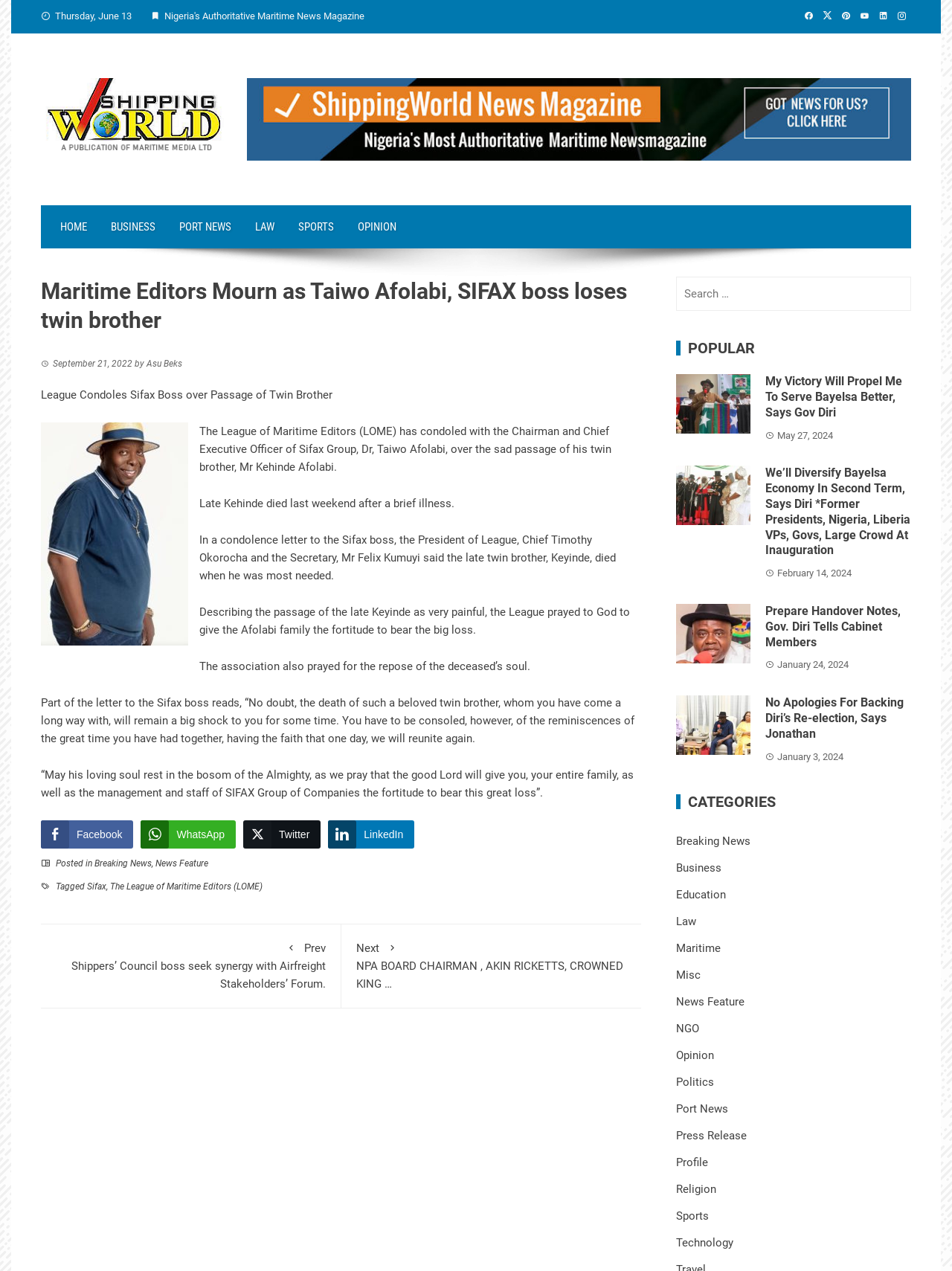Determine the bounding box for the HTML element described here: "Noise". The coordinates should be given as [left, top, right, bottom] with each number being a float between 0 and 1.

None